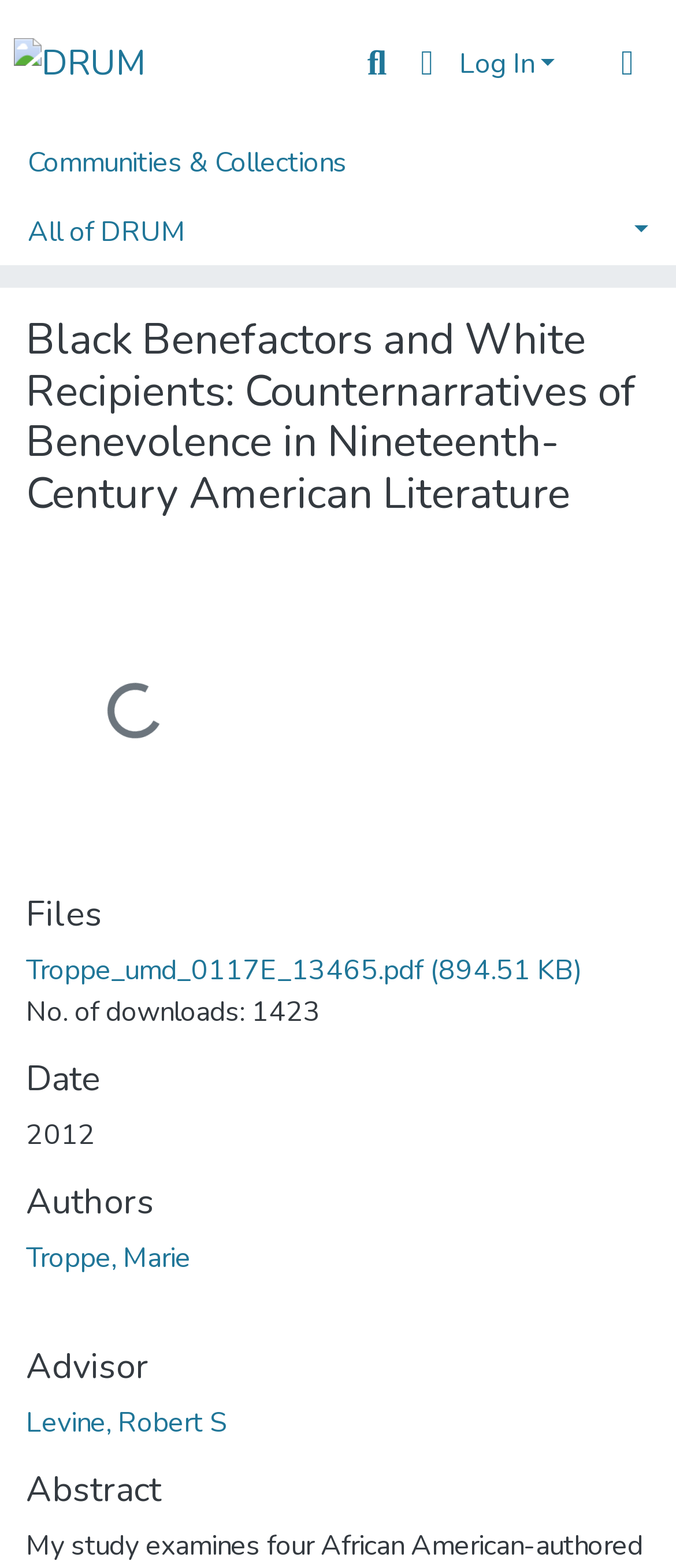What year was the thesis published?
Can you offer a detailed and complete answer to this question?

I found the answer by looking at the 'Date' section, where it says '2012'.